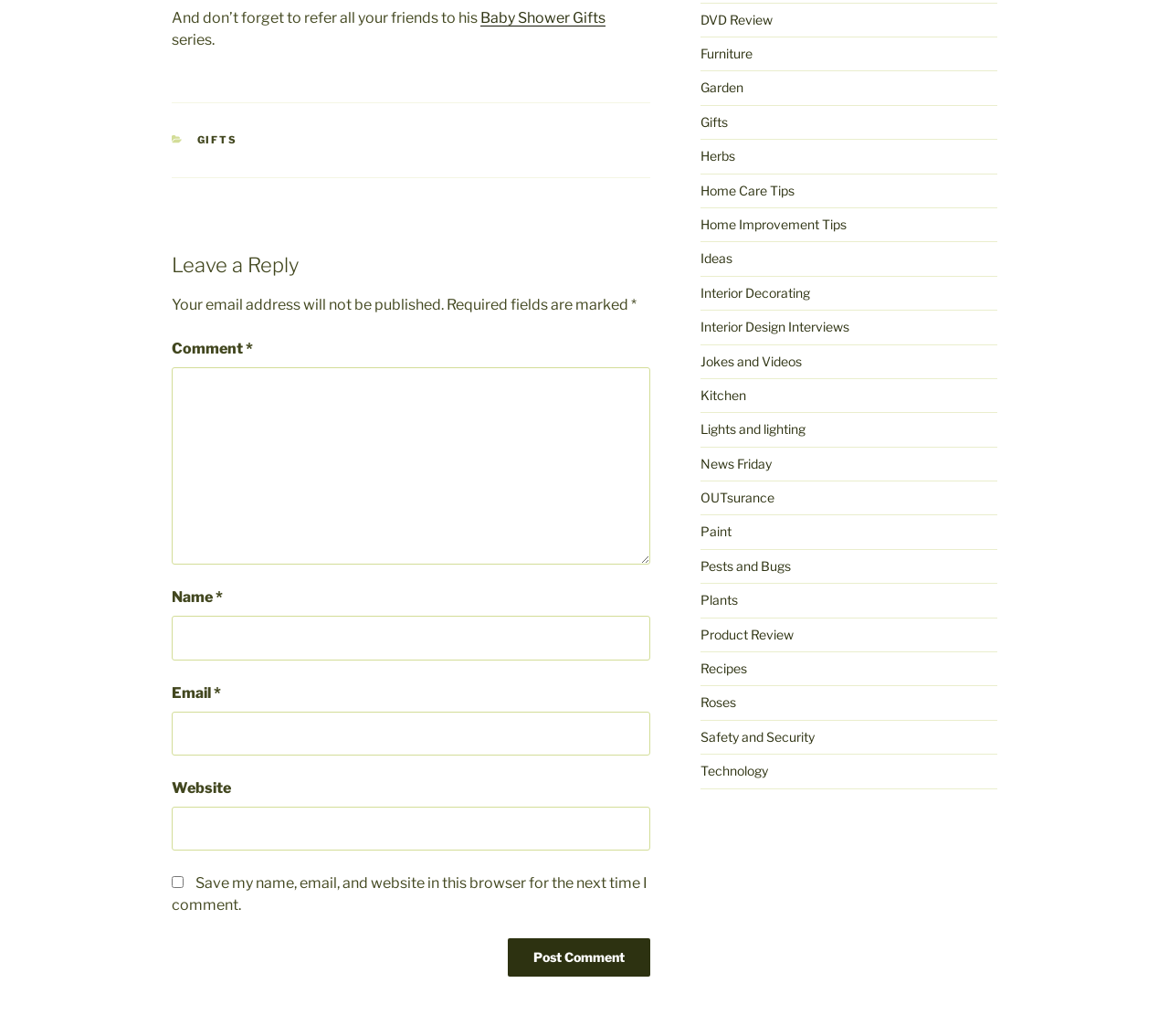Please answer the following question using a single word or phrase: 
What categories are available on the website?

GIFTS, DVD Review, Furniture, etc.